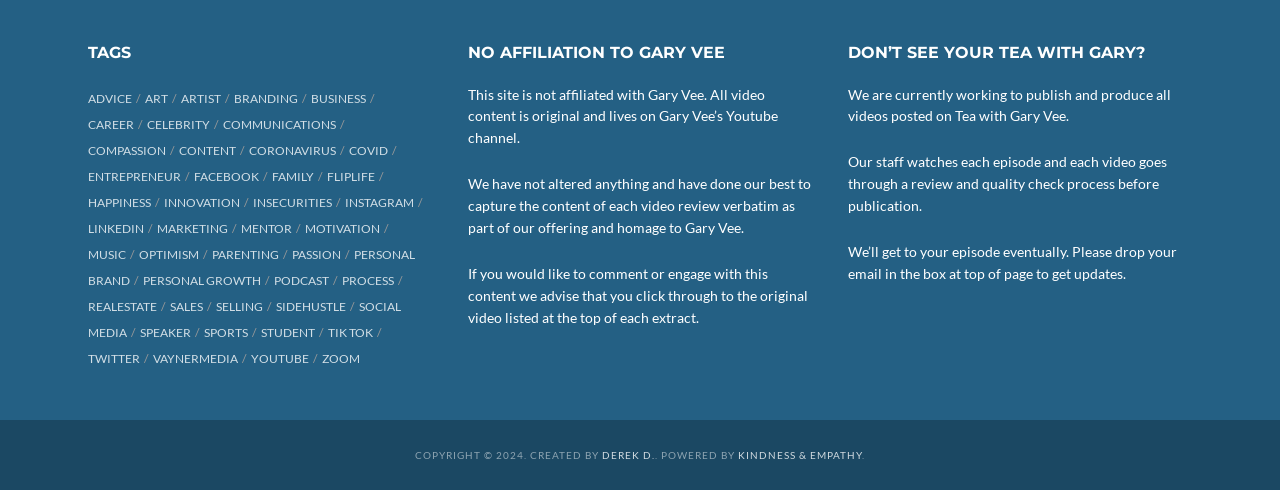Determine the bounding box coordinates of the area to click in order to meet this instruction: "check 'parenting' articles".

[0.166, 0.504, 0.226, 0.535]